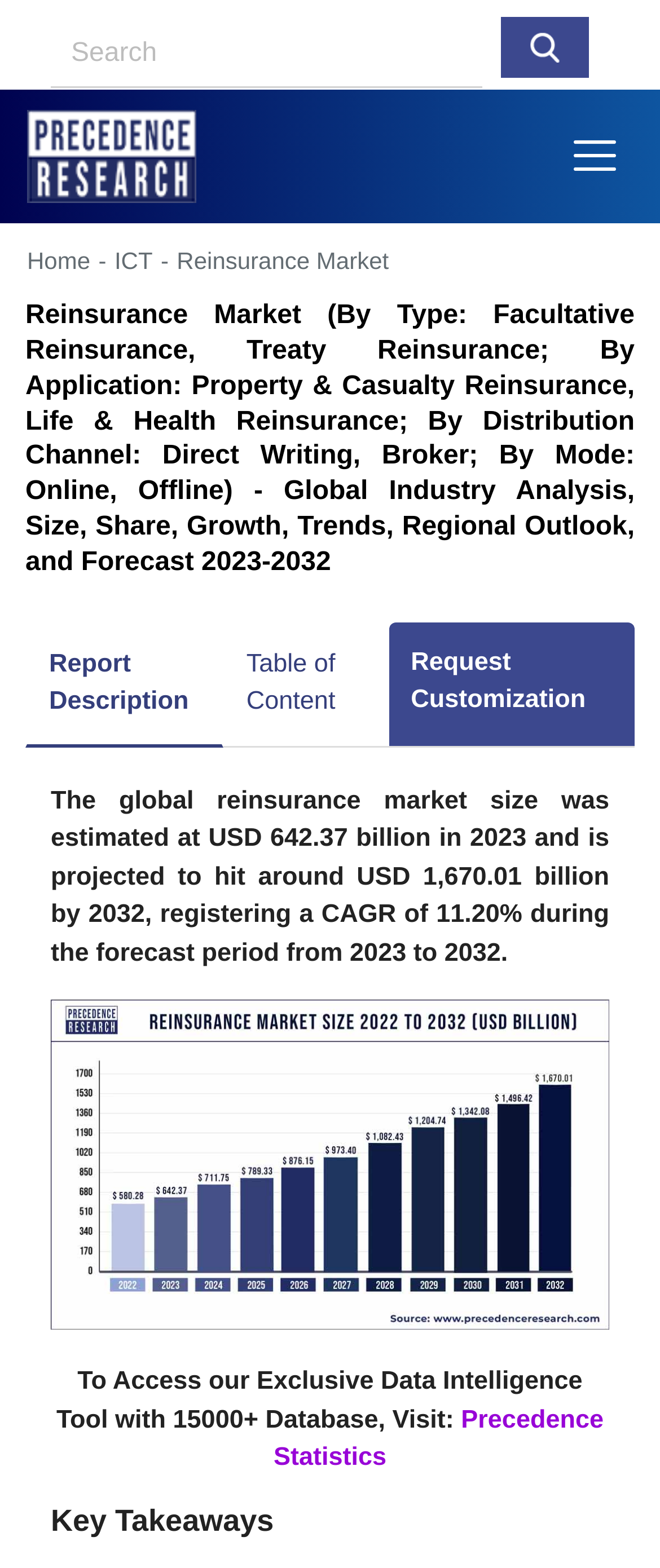Identify the bounding box coordinates of the clickable region to carry out the given instruction: "go to Precedence Research homepage".

[0.041, 0.066, 0.959, 0.134]